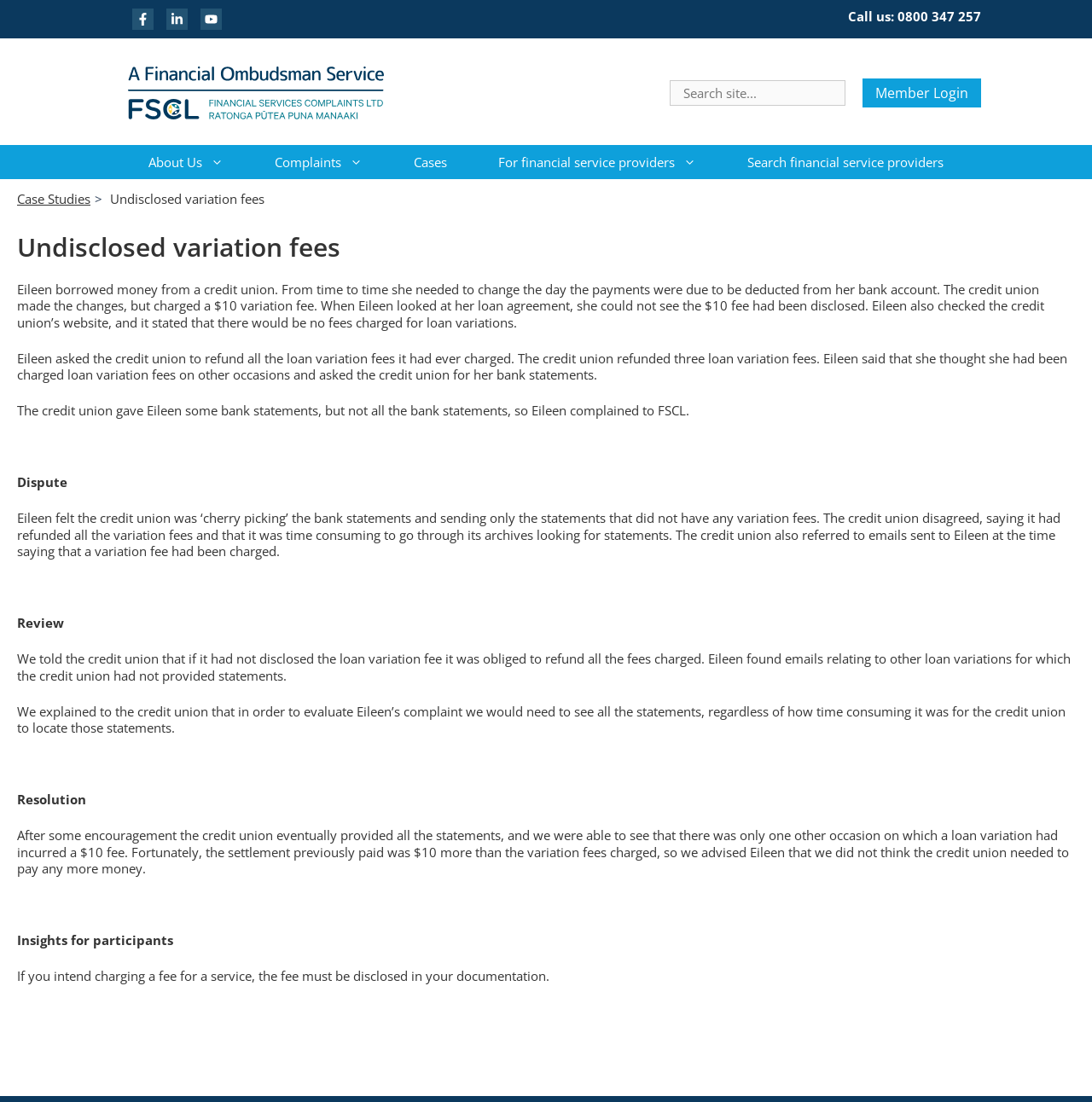Identify the bounding box coordinates for the UI element described as follows: "Cases". Ensure the coordinates are four float numbers between 0 and 1, formatted as [left, top, right, bottom].

[0.355, 0.132, 0.433, 0.163]